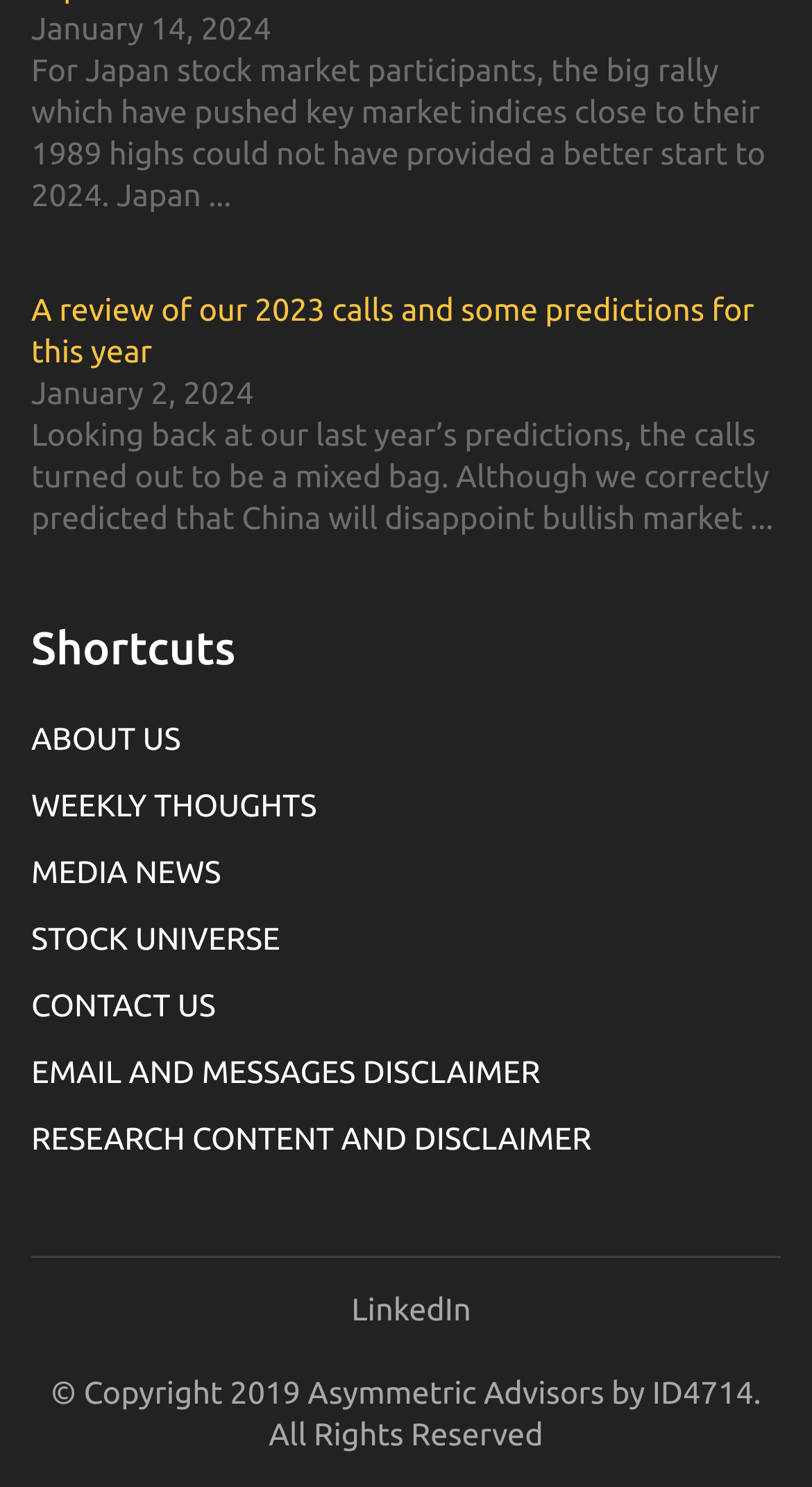Determine the bounding box coordinates of the section to be clicked to follow the instruction: "Connect with the company on LinkedIn". The coordinates should be given as four float numbers between 0 and 1, formatted as [left, top, right, bottom].

[0.433, 0.866, 0.58, 0.894]